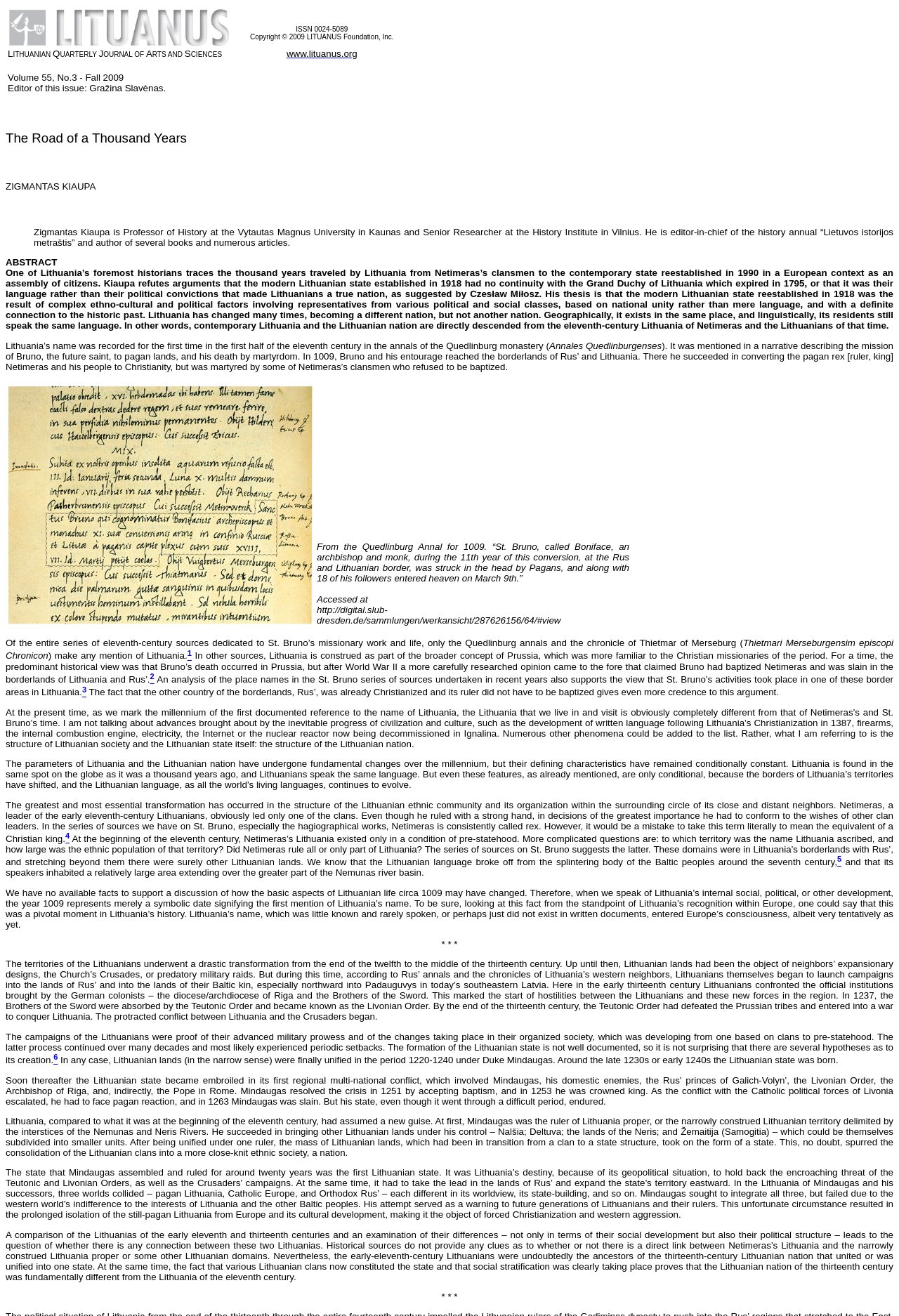Respond with a single word or phrase to the following question:
Who is the author of the article?

Zigmantas Kiaupa